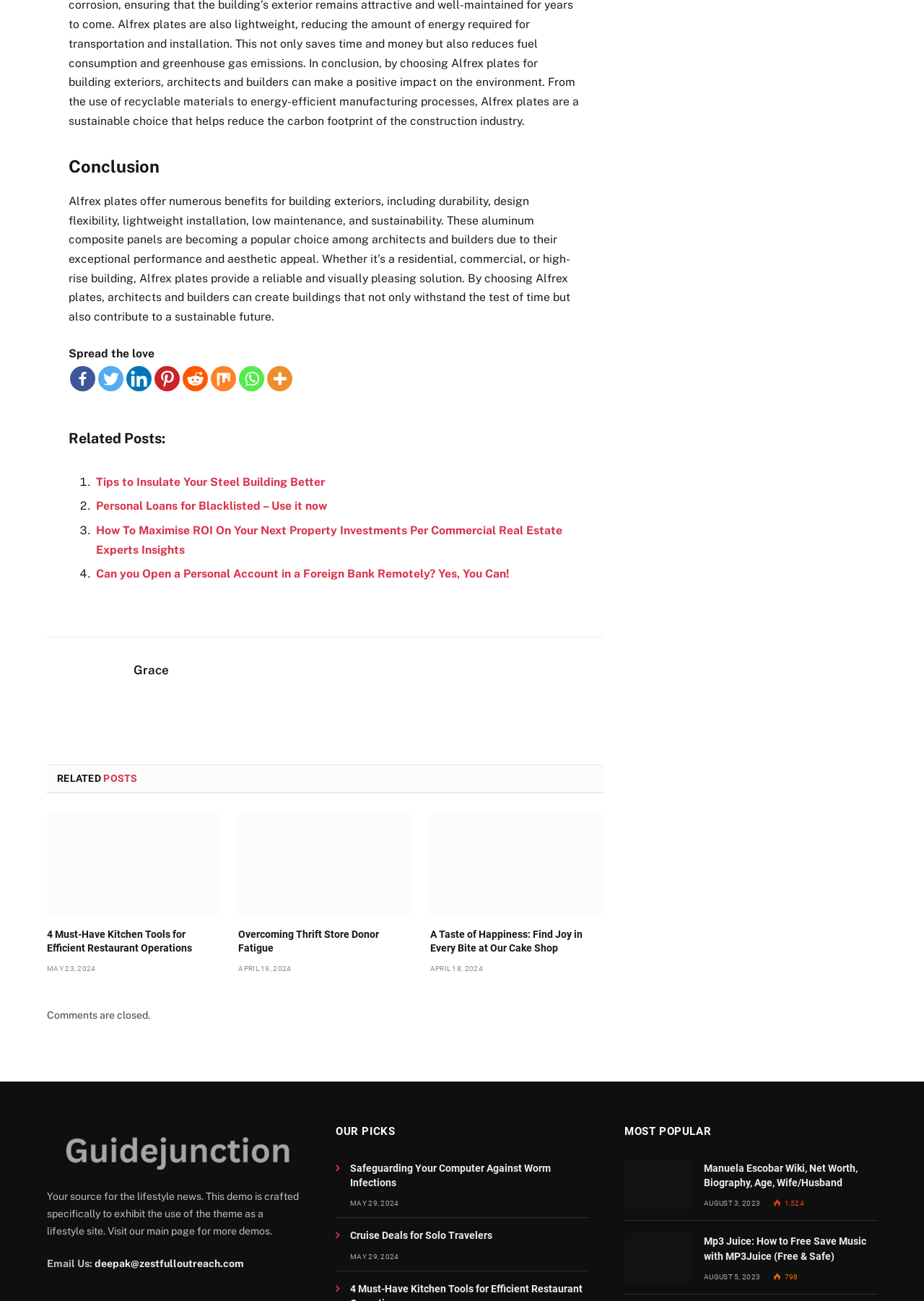Identify the bounding box for the described UI element. Provide the coordinates in (top-left x, top-left y, bottom-right x, bottom-right y) format with values ranging from 0 to 1: Overcoming Thrift Store Donor Fatigue

[0.258, 0.713, 0.445, 0.734]